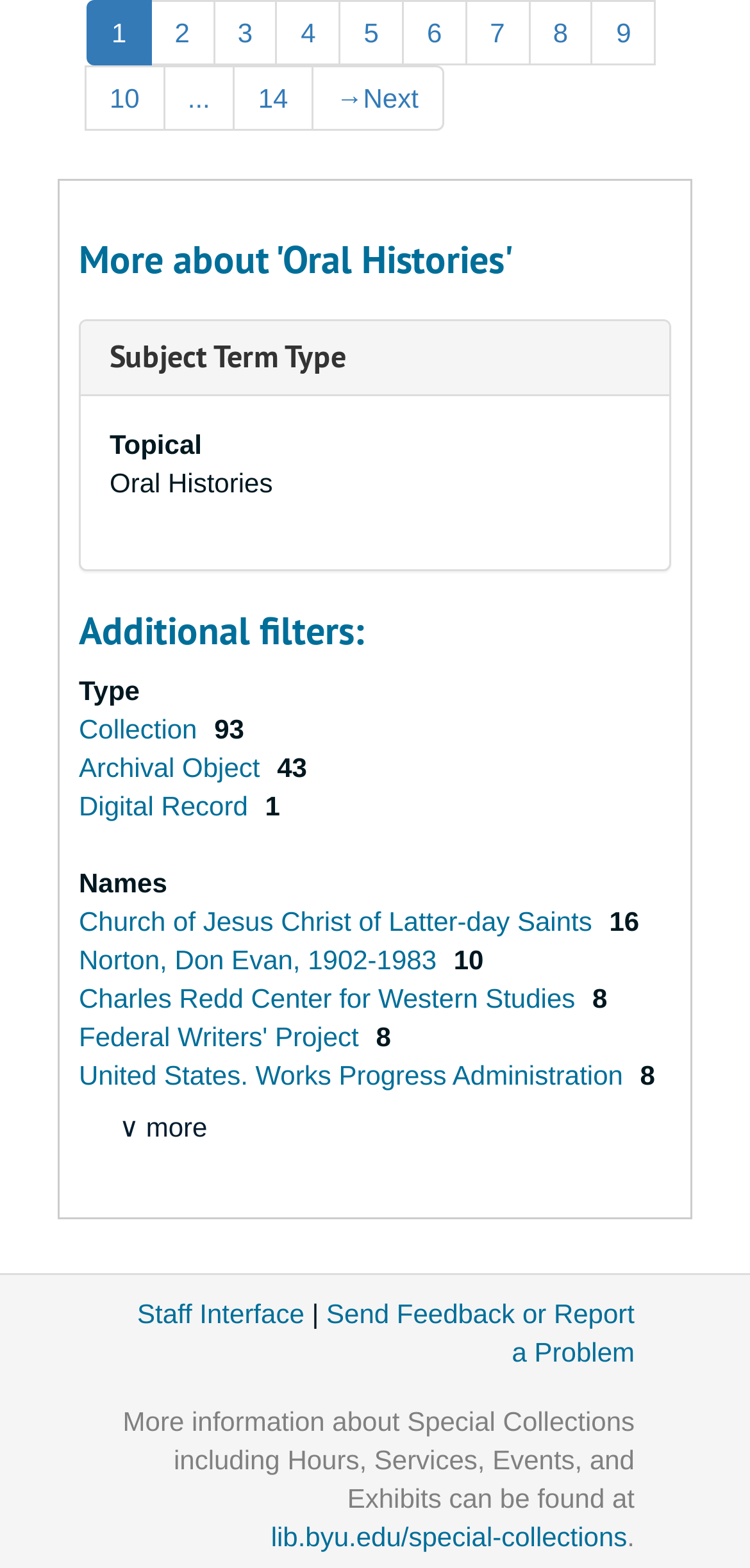Identify the bounding box coordinates for the UI element described as: "Archival Object". The coordinates should be provided as four floats between 0 and 1: [left, top, right, bottom].

[0.105, 0.479, 0.357, 0.499]